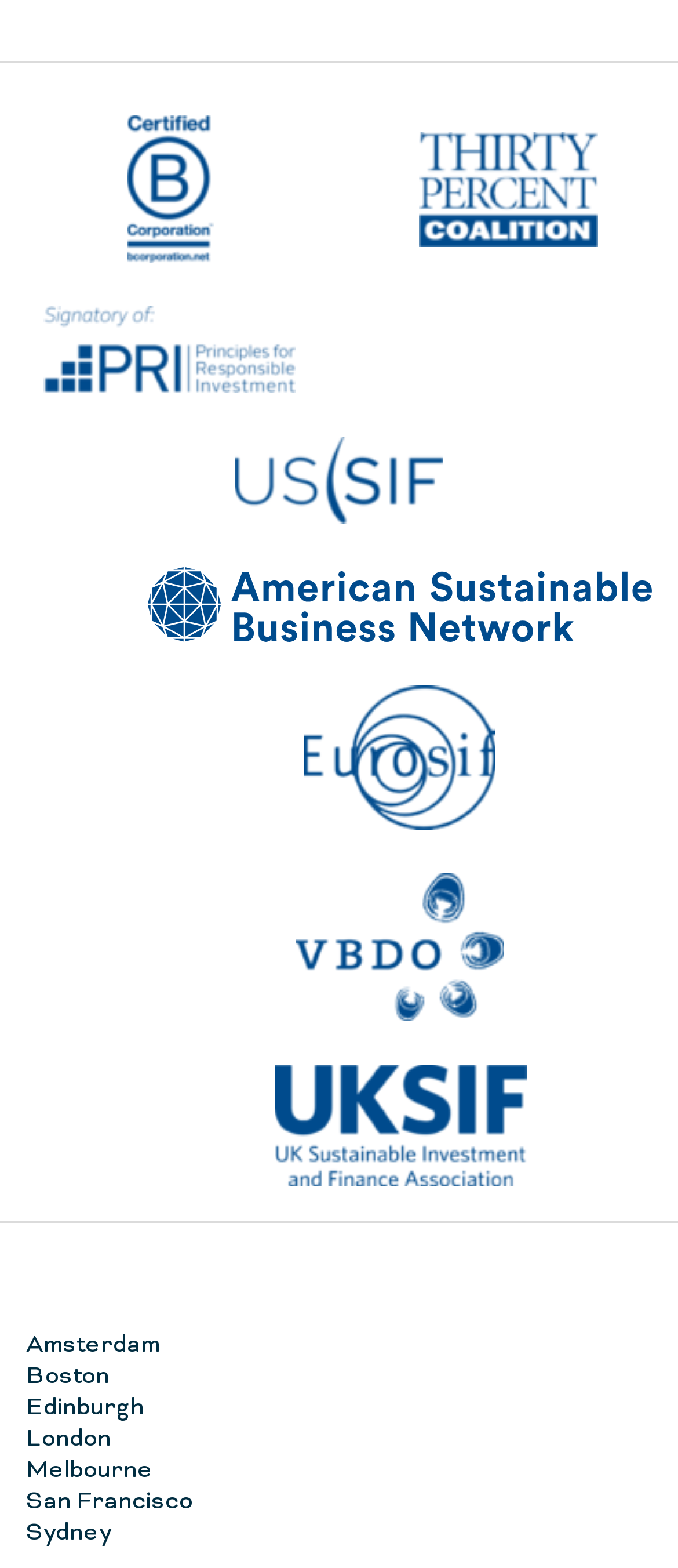What is the position of the UKSIF logo?
Answer the question with as much detail as possible.

By comparing the y1 and y2 coordinates of the image '60df13624c01836f6b74f1c5_UKSIF_blue' with other elements, I found that it has the largest y1 and y2 values, indicating that it is located at the bottom of the webpage.